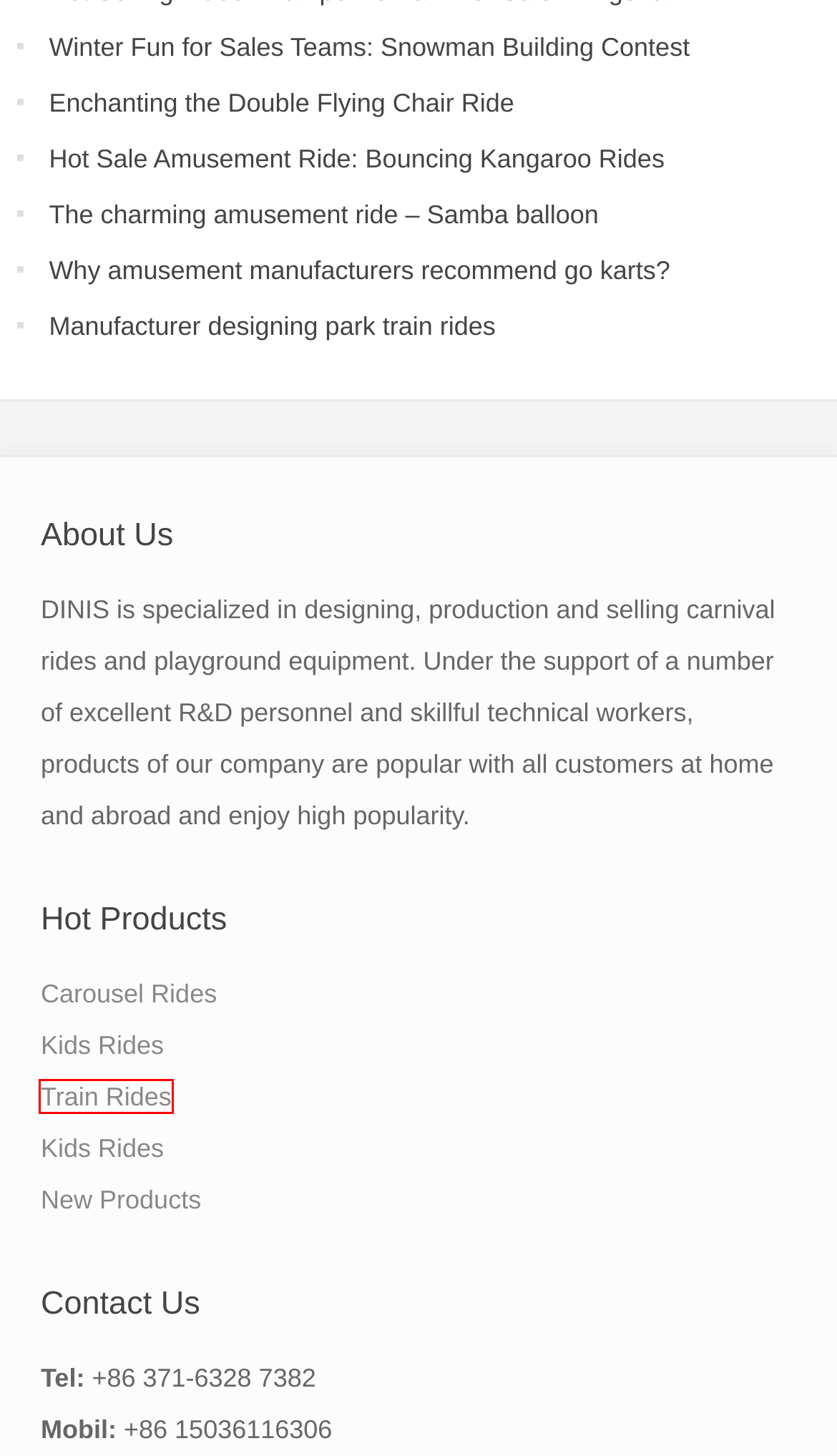View the screenshot of the webpage containing a red bounding box around a UI element. Select the most fitting webpage description for the new page shown after the element in the red bounding box is clicked. Here are the candidates:
A. Enchanting the Double Flying Chair Ride - Carnival Rides
B. Kids rides - Amusement Park rides
C. New Products - Carnival Rides
D. Kids Rides for Sale - Carnival Rides
E. Why amusement manufacturers recommend go karts? - Carnival Rides
F. Train Rides for Sale - Carnival Rides
G. Carousel Rides for Sale - Carnival Rides
H. The charming amusement ride – Samba balloon - Carnival Rides

F